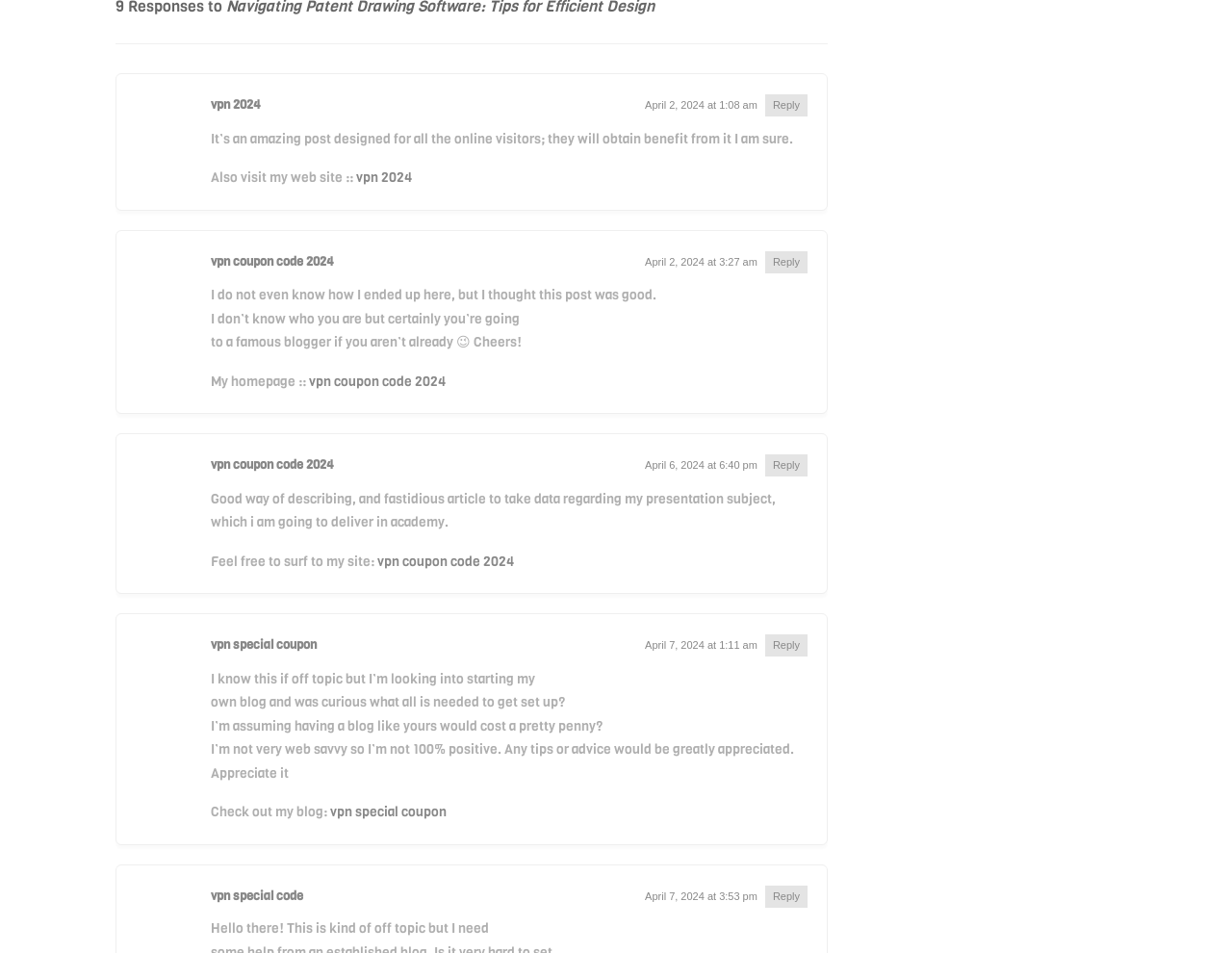Identify the bounding box coordinates of the clickable region to carry out the given instruction: "Go to 'vpn 2024' homepage".

[0.289, 0.177, 0.334, 0.196]